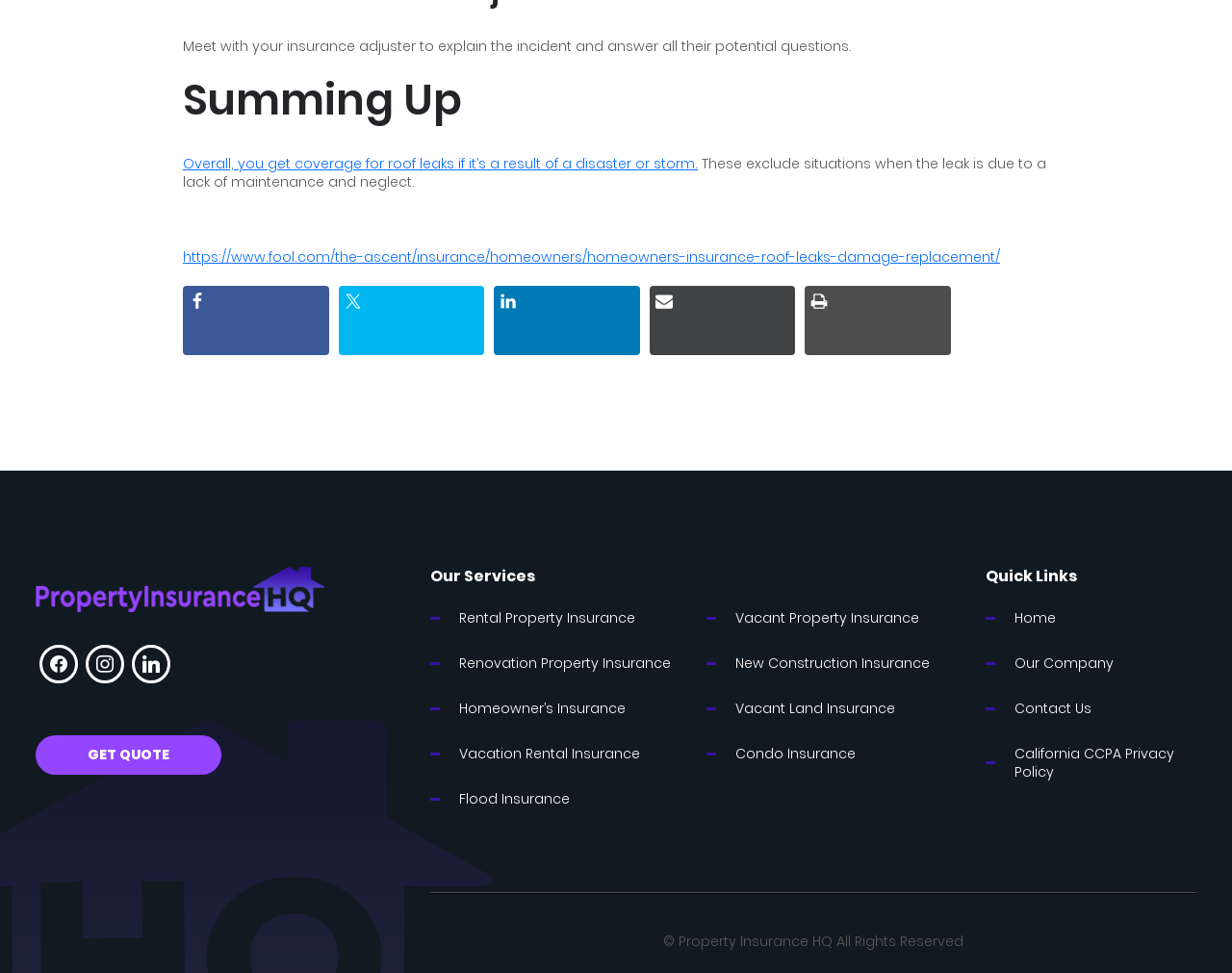Locate the bounding box coordinates of the element that needs to be clicked to carry out the instruction: "Check the 'California CCPA Privacy Policy'". The coordinates should be given as four float numbers ranging from 0 to 1, i.e., [left, top, right, bottom].

[0.824, 0.764, 0.953, 0.803]